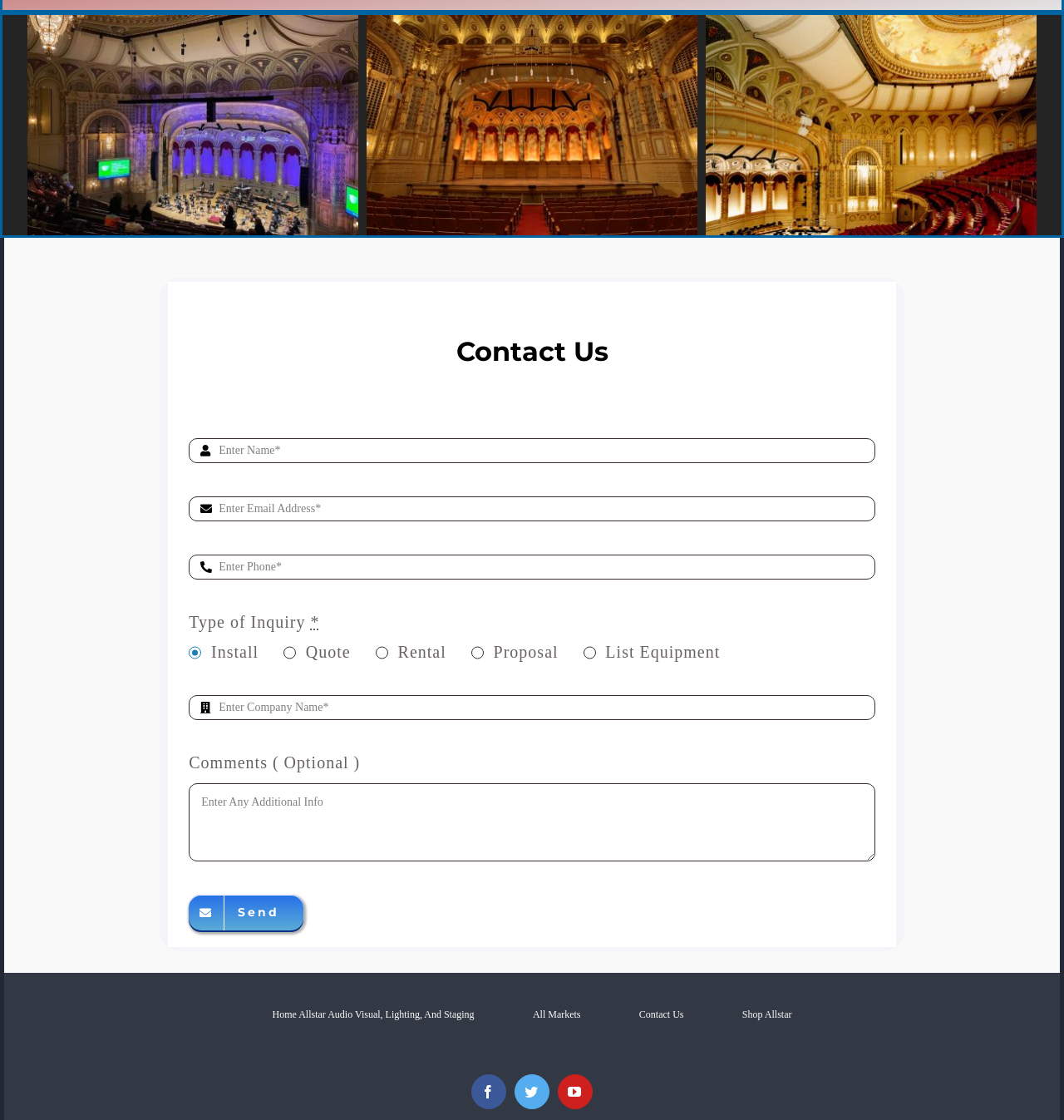Determine the bounding box coordinates for the clickable element to execute this instruction: "Click the 'Home' link". Provide the coordinates as four float numbers between 0 and 1, i.e., [left, top, right, bottom].

[0.248, 0.893, 0.454, 0.917]